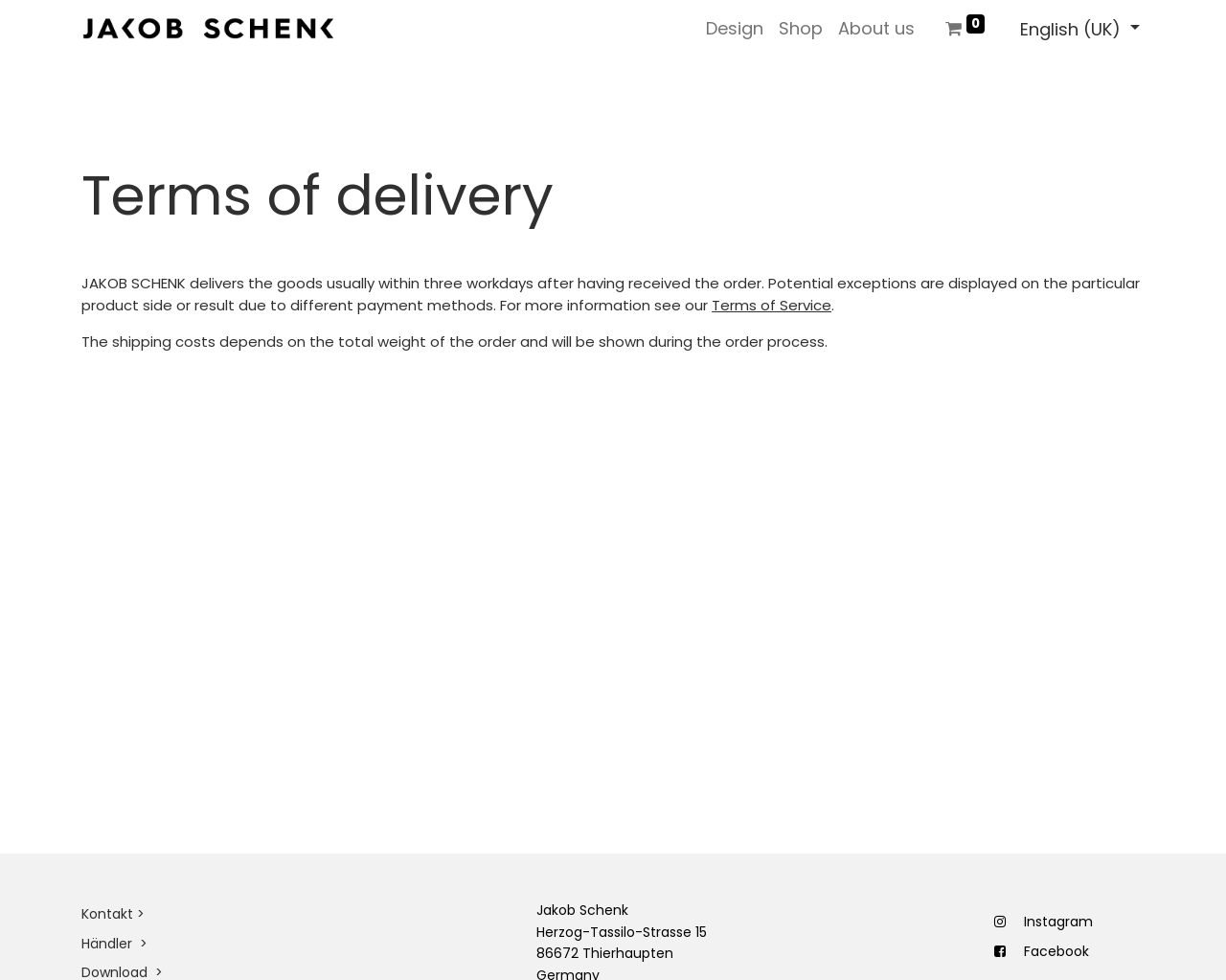What is the name of the company?
Give a one-word or short phrase answer based on the image.

JAKOB SCHENK